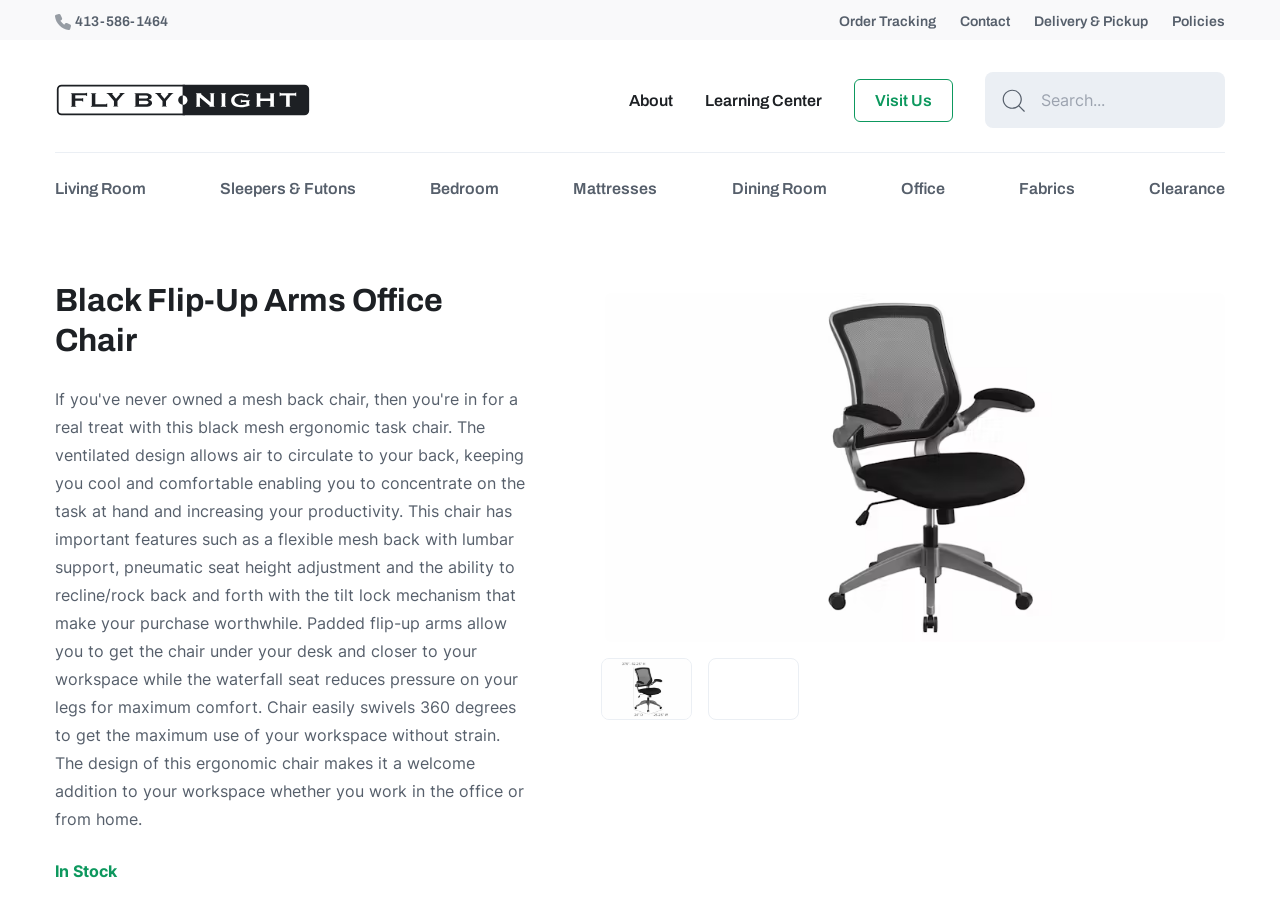Mark the bounding box of the element that matches the following description: "Sleepers & Futons".

[0.172, 0.194, 0.278, 0.22]